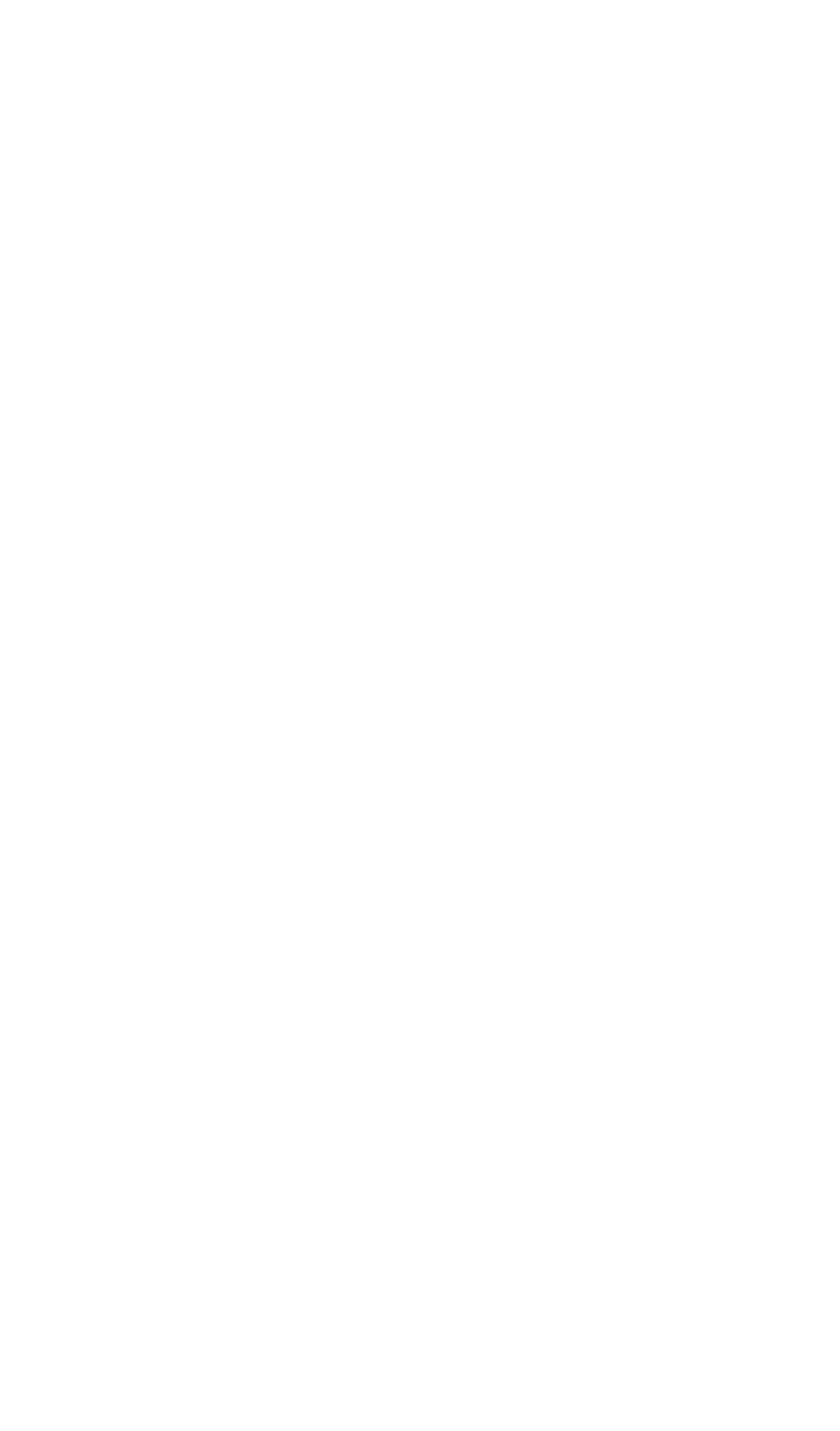Give a succinct answer to this question in a single word or phrase: 
What is the logo of the law firm?

Logo9